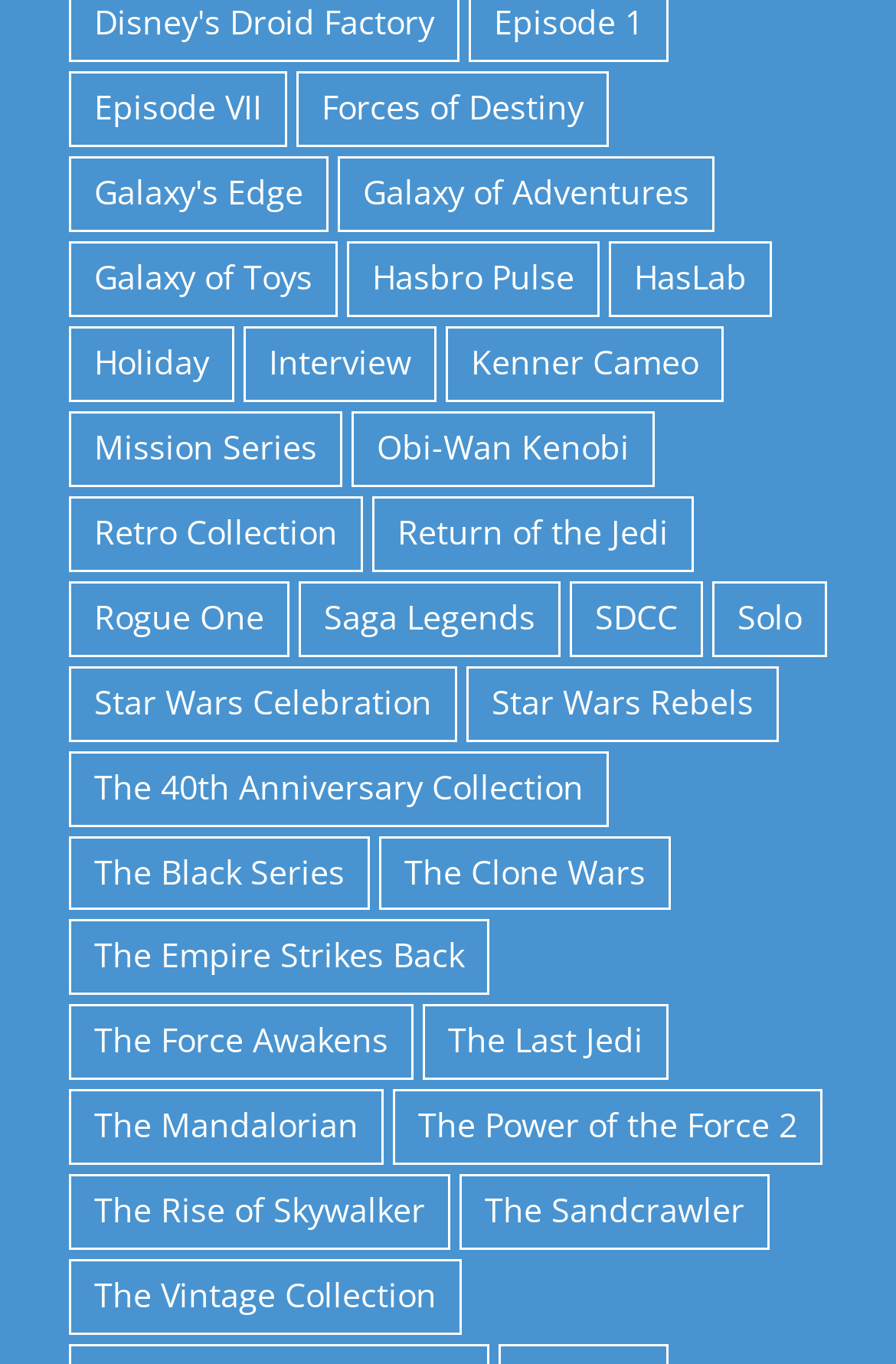What is the category with the fewest items?
From the image, provide a succinct answer in one word or a short phrase.

Episode VII